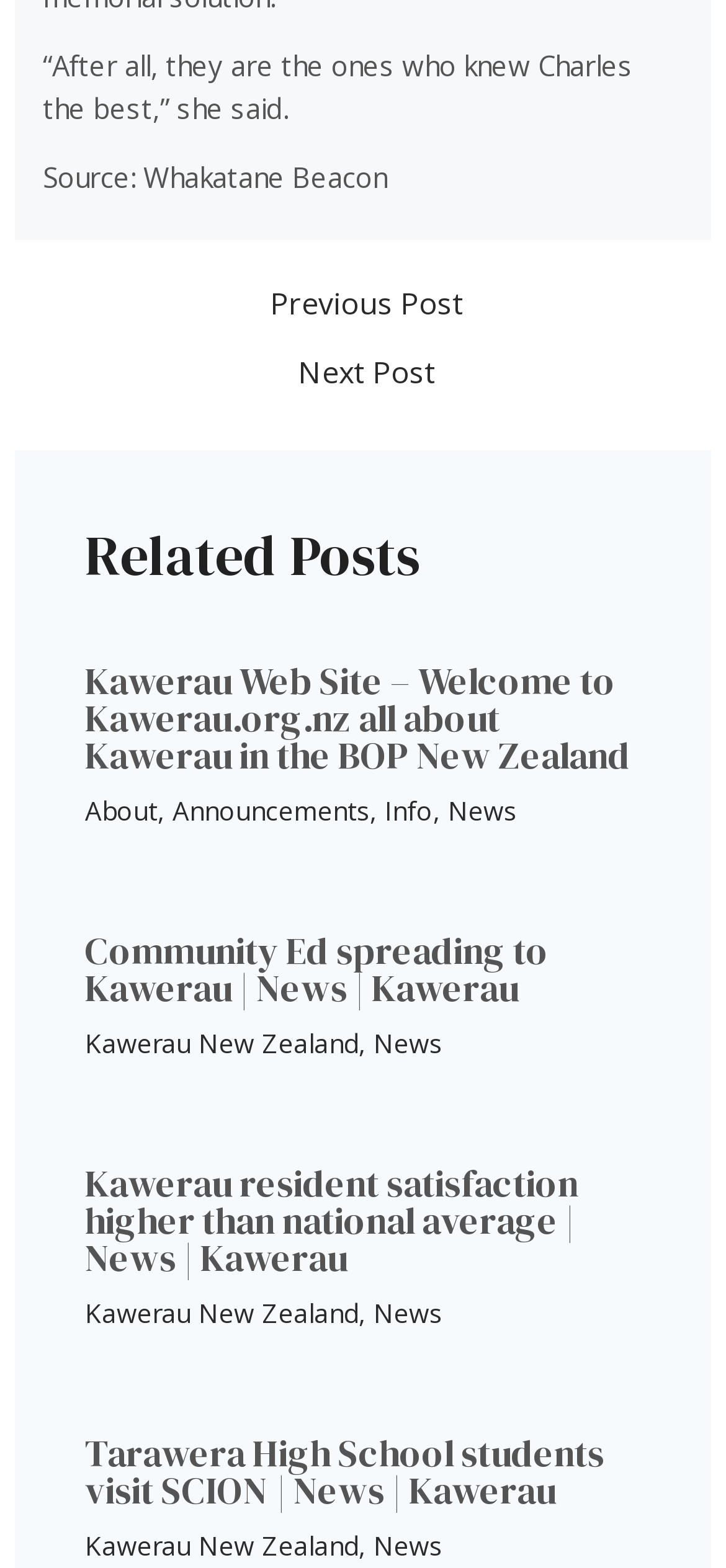Show the bounding box coordinates of the region that should be clicked to follow the instruction: "Click on 'Previous Post'."

[0.026, 0.183, 0.984, 0.202]